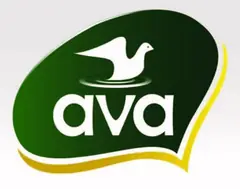Offer an in-depth description of the image shown.

The image features a logo representing GKV Investments Ltd., prominently showcasing the brand identity with the word "ava" displayed in a bold, modern font. Above the text, a stylized dove is depicted, symbolizing purity and peace, prominently set against a vibrant green background that suggests growth and sustainability. The logo is framed with a flowing yellow outline, adding a touch of warmth and brightness. This design reflects GKV Investments Ltd.'s commitment to producing high-quality virgin coconut oil in Ghana, aligning with their mission to promote the health benefits of coconut products.